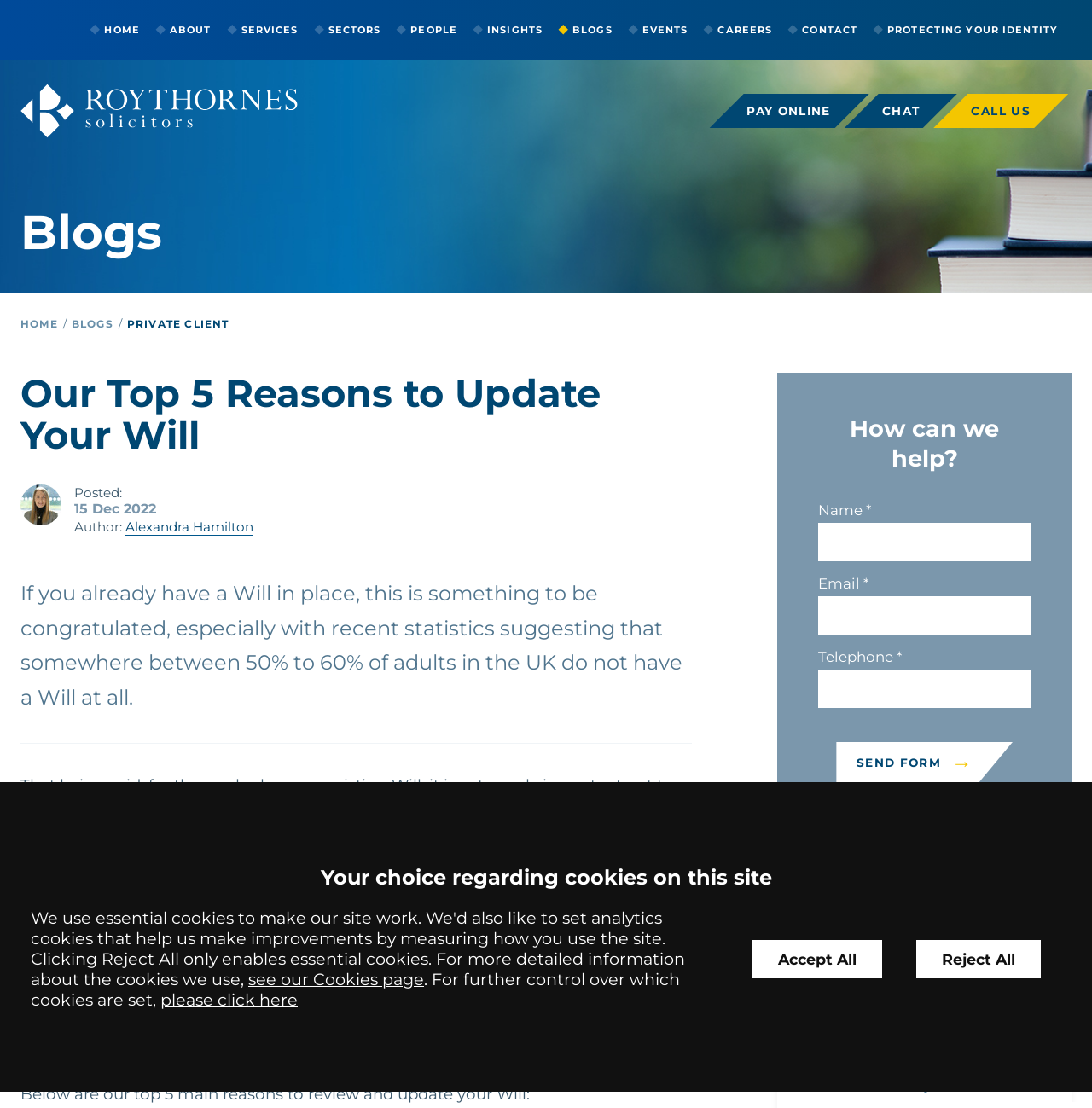Identify and provide the main heading of the webpage.

Our Top 5 Reasons to Update Your Will